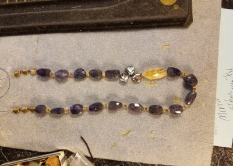Describe in detail everything you see in the image.

This image showcases a beautifully crafted necklace, highlighting the artisanal skills involved in jewelry making. The necklace features a series of deep purple beads, likely made from amethyst or a similar gemstone, which are elegantly spaced with smaller golden accents. At the center of the necklace, a striking larger bead, possibly a citrine or yellow topaz, adds a vibrant contrast to the purple stones, enhancing the overall design. The background hints at a workspace, with materials scattered around, suggesting the creative process of jewelry design. This piece exemplifies the dedication and passion for craftsmanship mentioned in the accompanying text about taking classes in silversmithing and gemstone work.